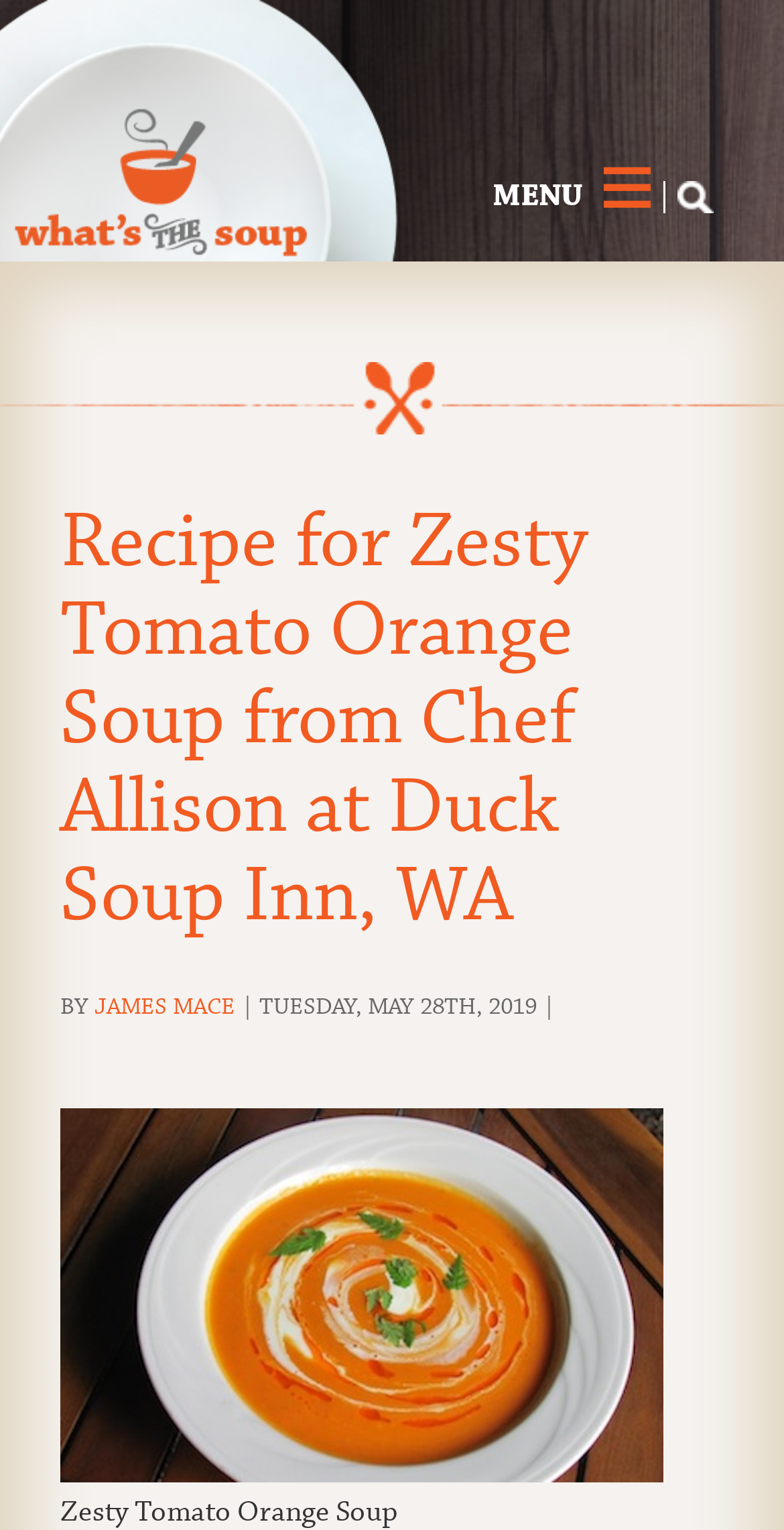Locate and extract the headline of this webpage.

Recipe for Zesty Tomato Orange Soup from Chef Allison at Duck Soup Inn, WA